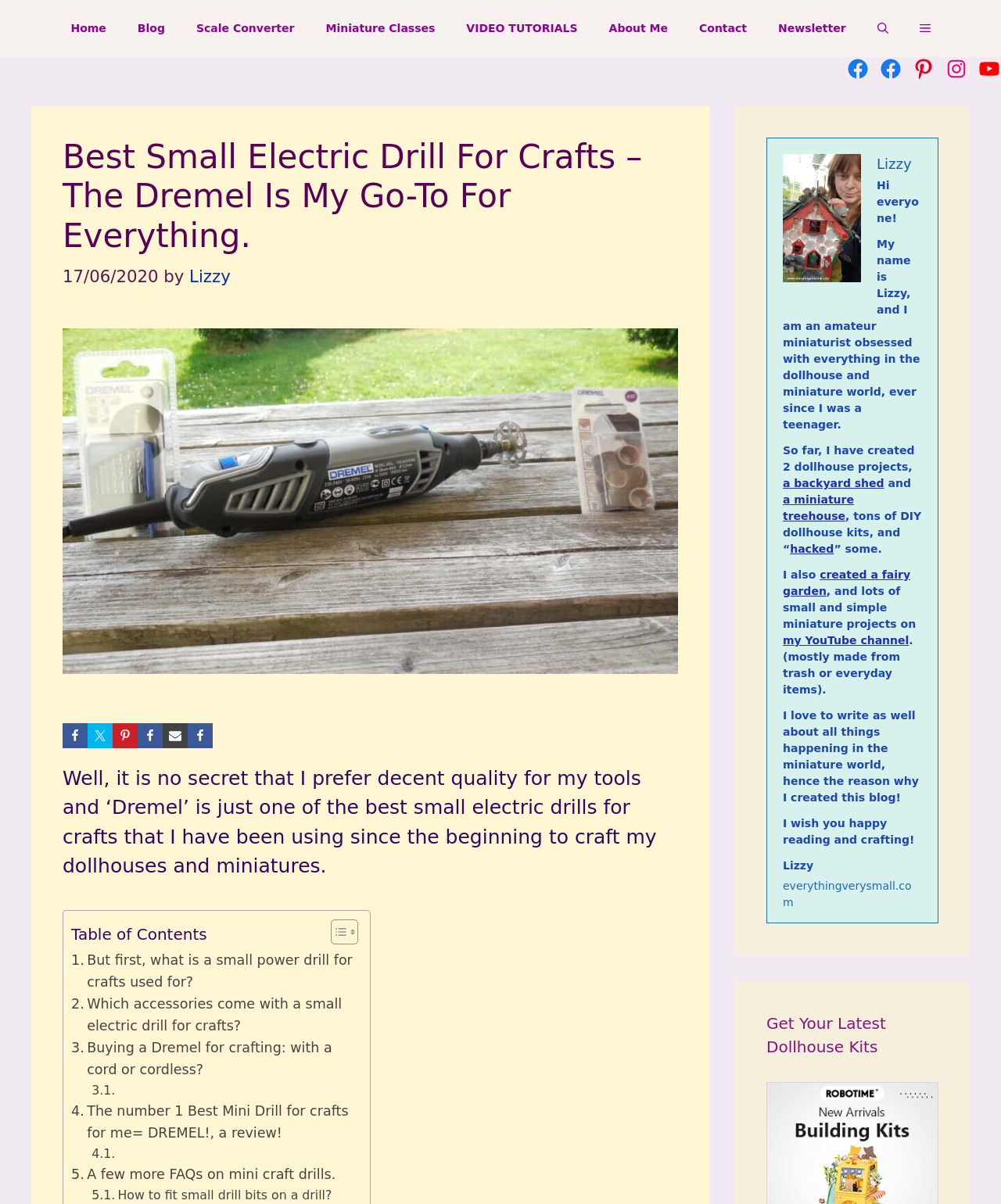Specify the bounding box coordinates of the area that needs to be clicked to achieve the following instruction: "Share on Facebook".

[0.062, 0.601, 0.088, 0.621]